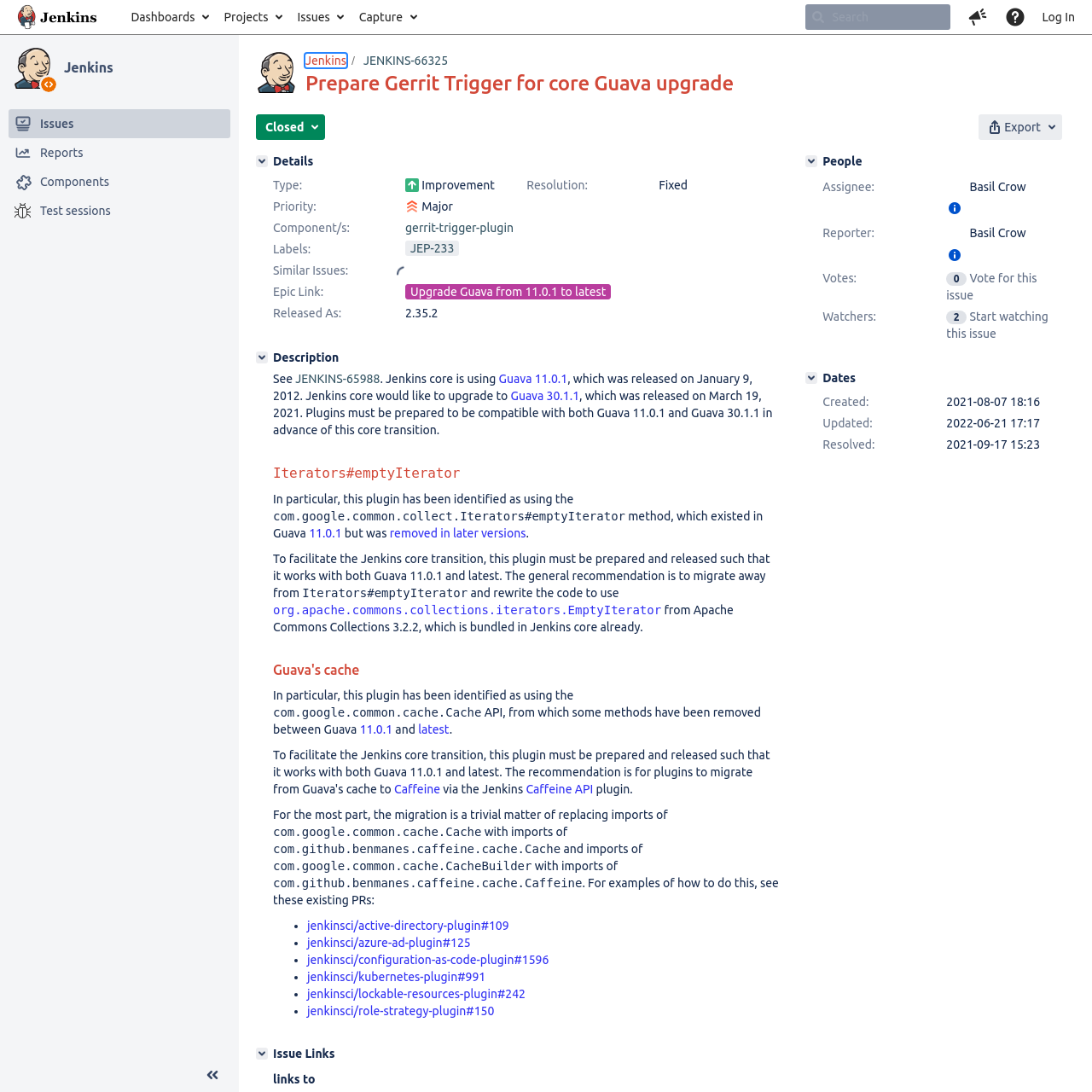Answer the question below with a single word or a brief phrase: 
What is the component related to the issue JENKINS-66325?

gerrit-trigger-plugin